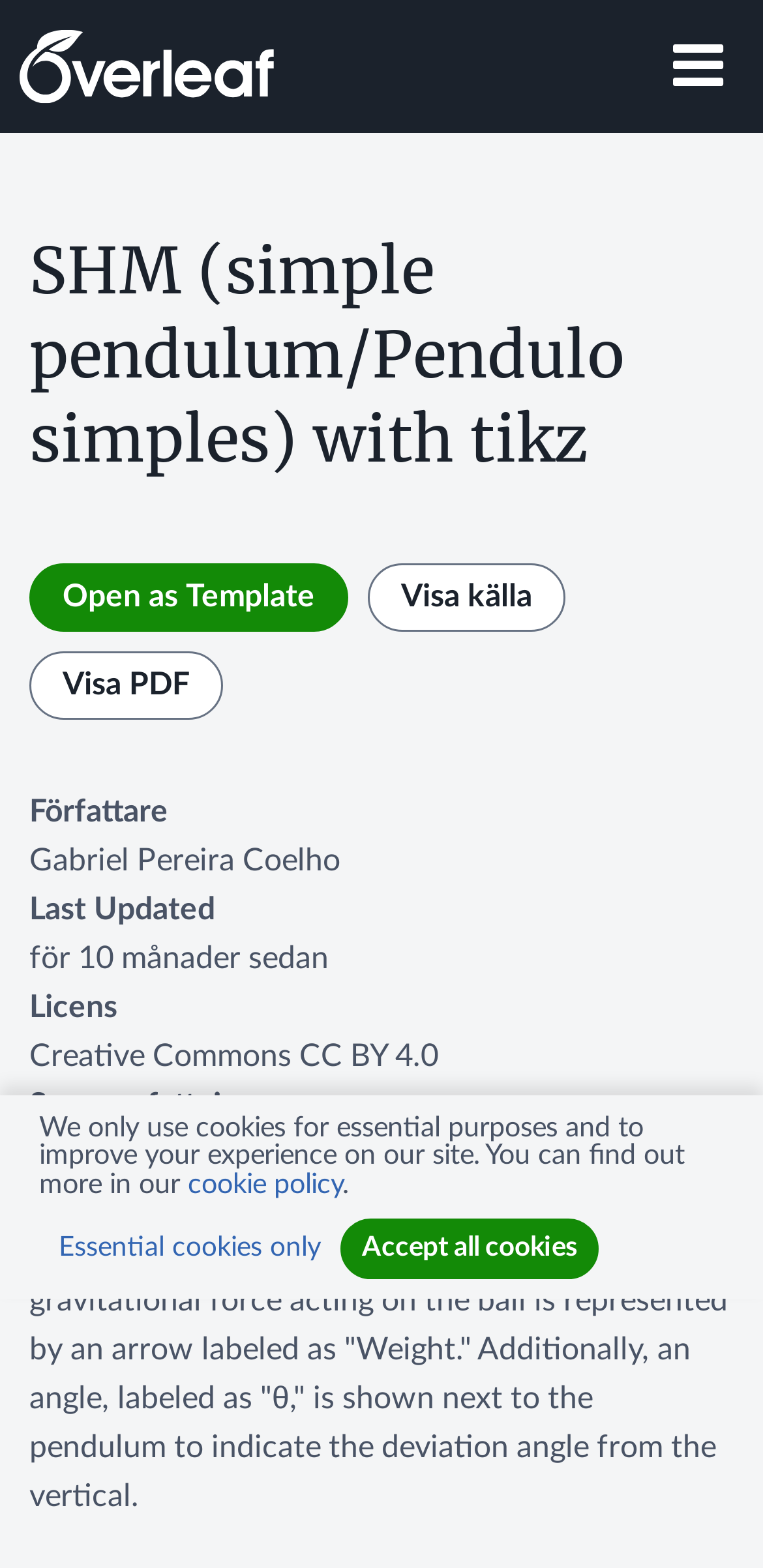Provide a one-word or brief phrase answer to the question:
How long ago was the content last updated?

10 months ago